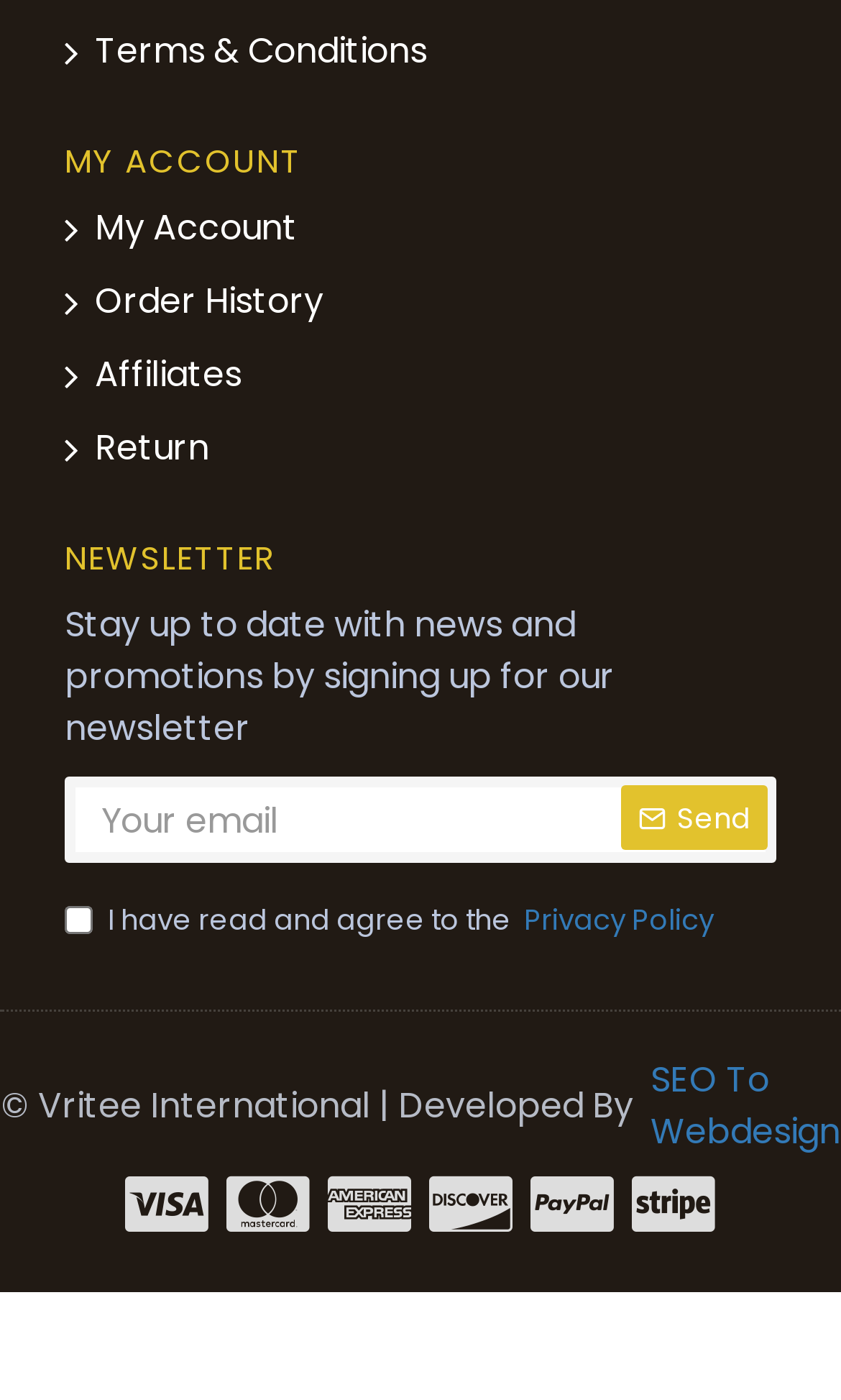Identify the bounding box coordinates of the element to click to follow this instruction: 'Sign up for the newsletter'. Ensure the coordinates are four float values between 0 and 1, provided as [left, top, right, bottom].

[0.738, 0.561, 0.913, 0.607]